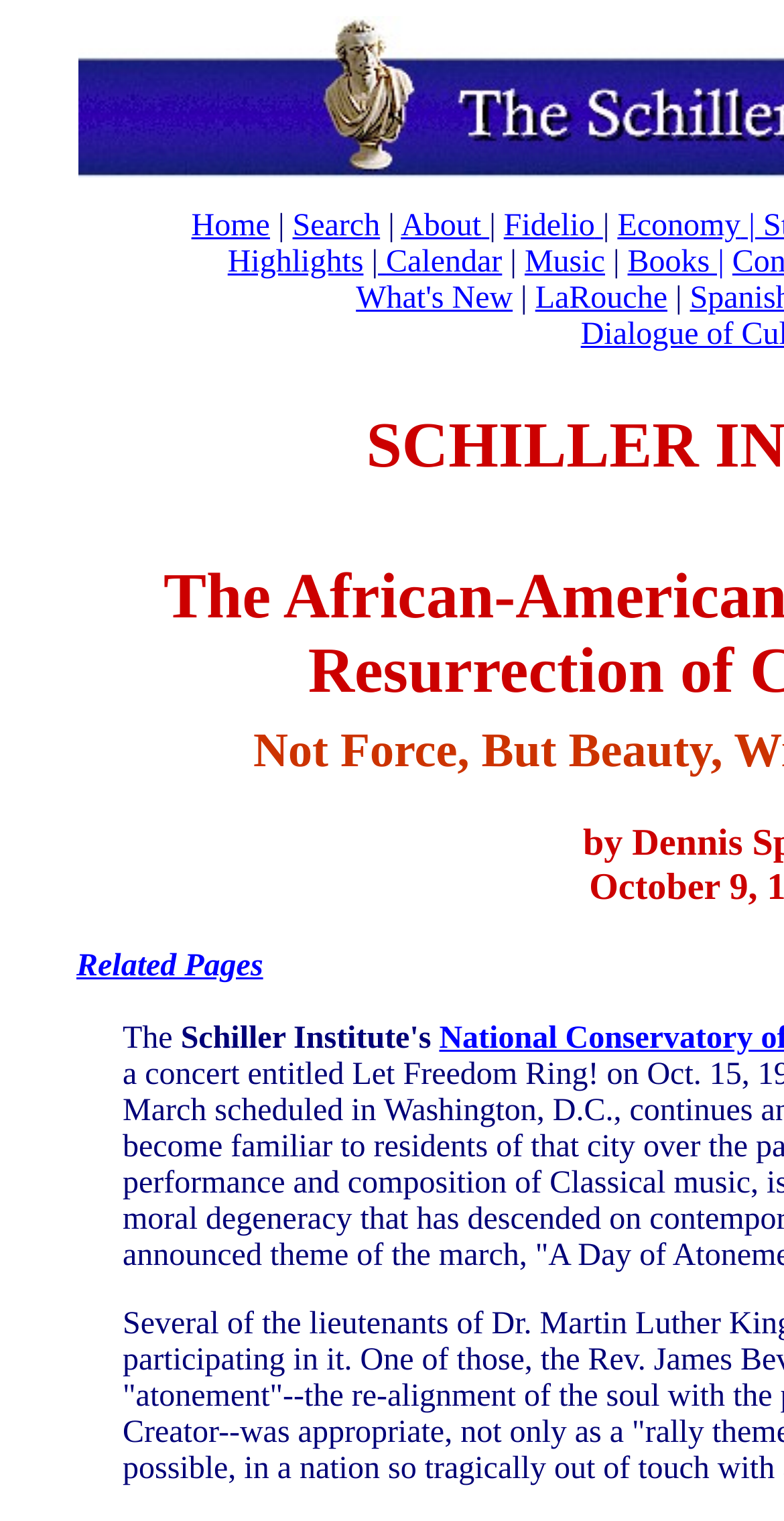Answer the following query concisely with a single word or phrase:
How many links are in the top menu bar?

9